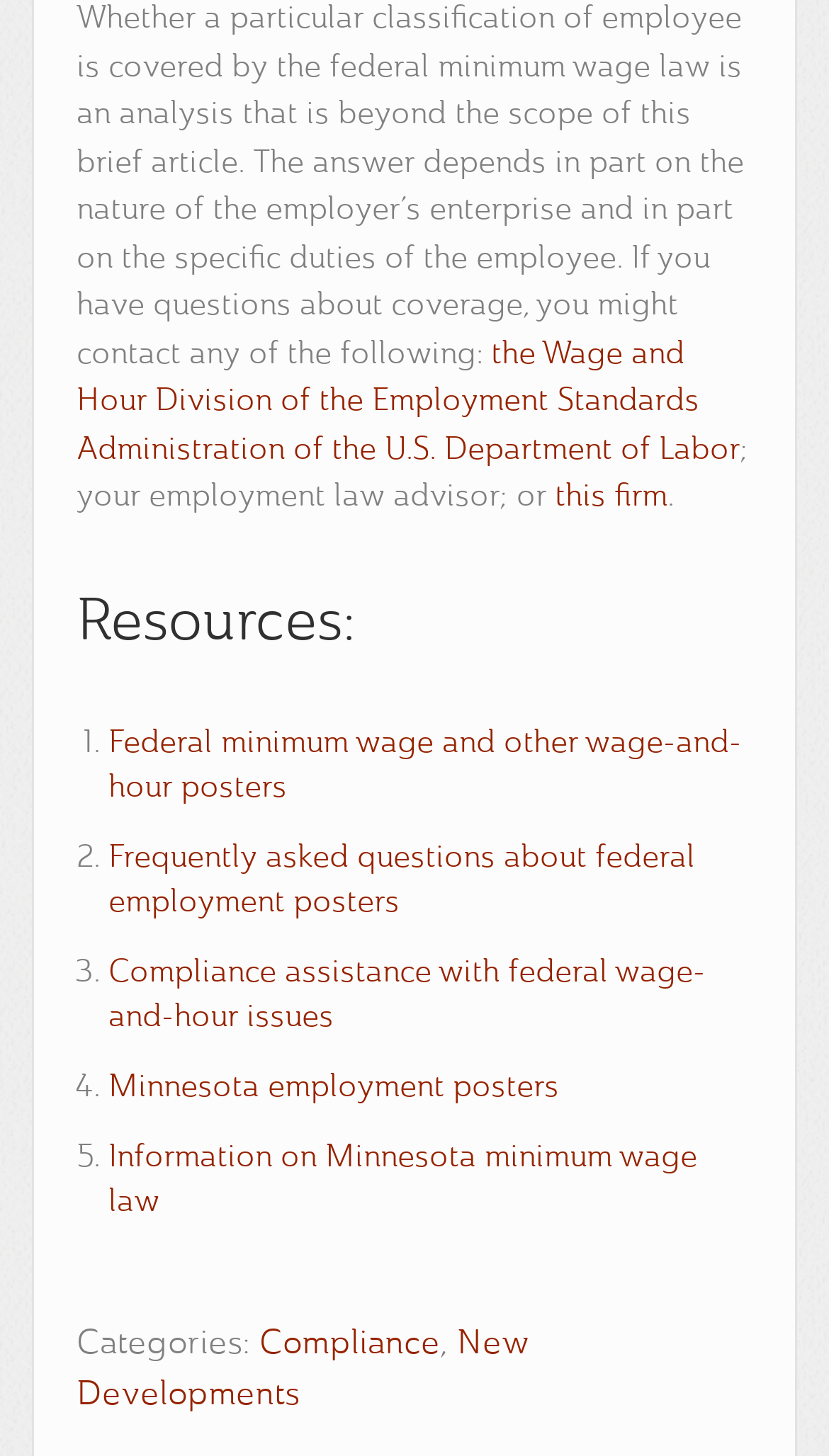What is the topic of the resources listed?
Please respond to the question with a detailed and well-explained answer.

The resources listed on the webpage are related to federal employment posters, including minimum wage and other wage-and-hour posters, frequently asked questions, compliance assistance, and Minnesota employment posters.